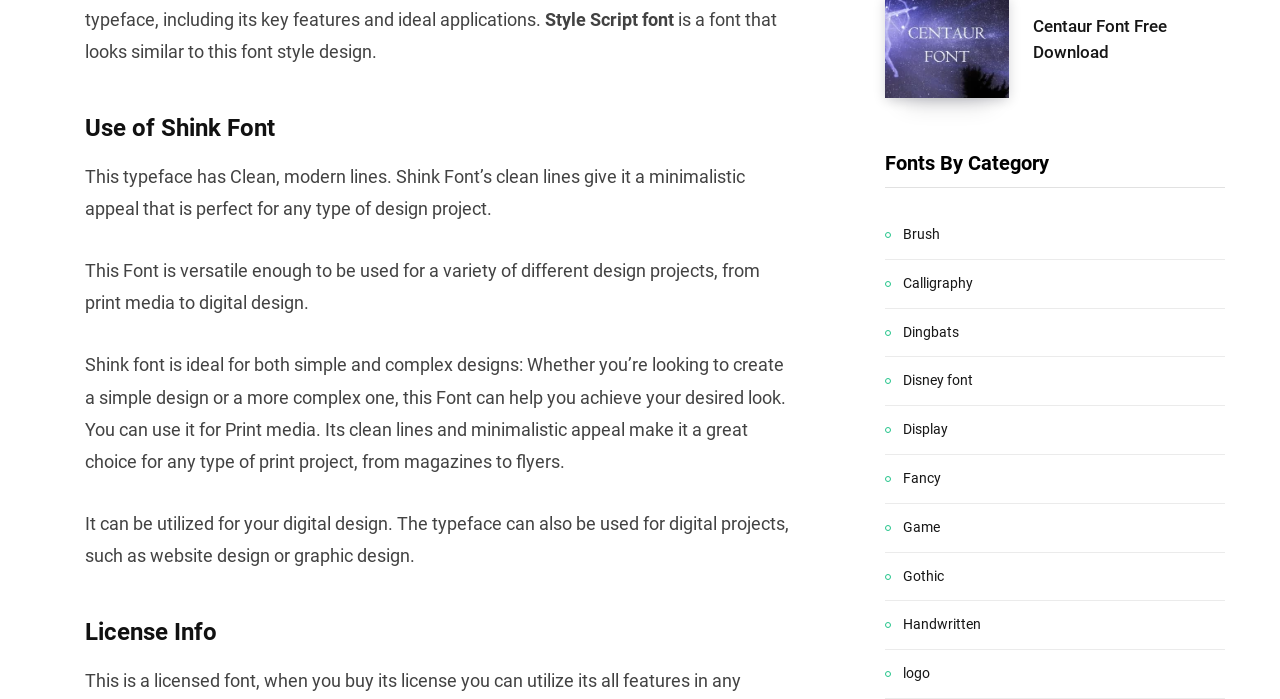Provide a thorough and detailed response to the question by examining the image: 
Is Shink Font suitable for complex designs?

According to the static text, Shink Font is ideal for both simple and complex designs, making it a versatile font for various design projects.